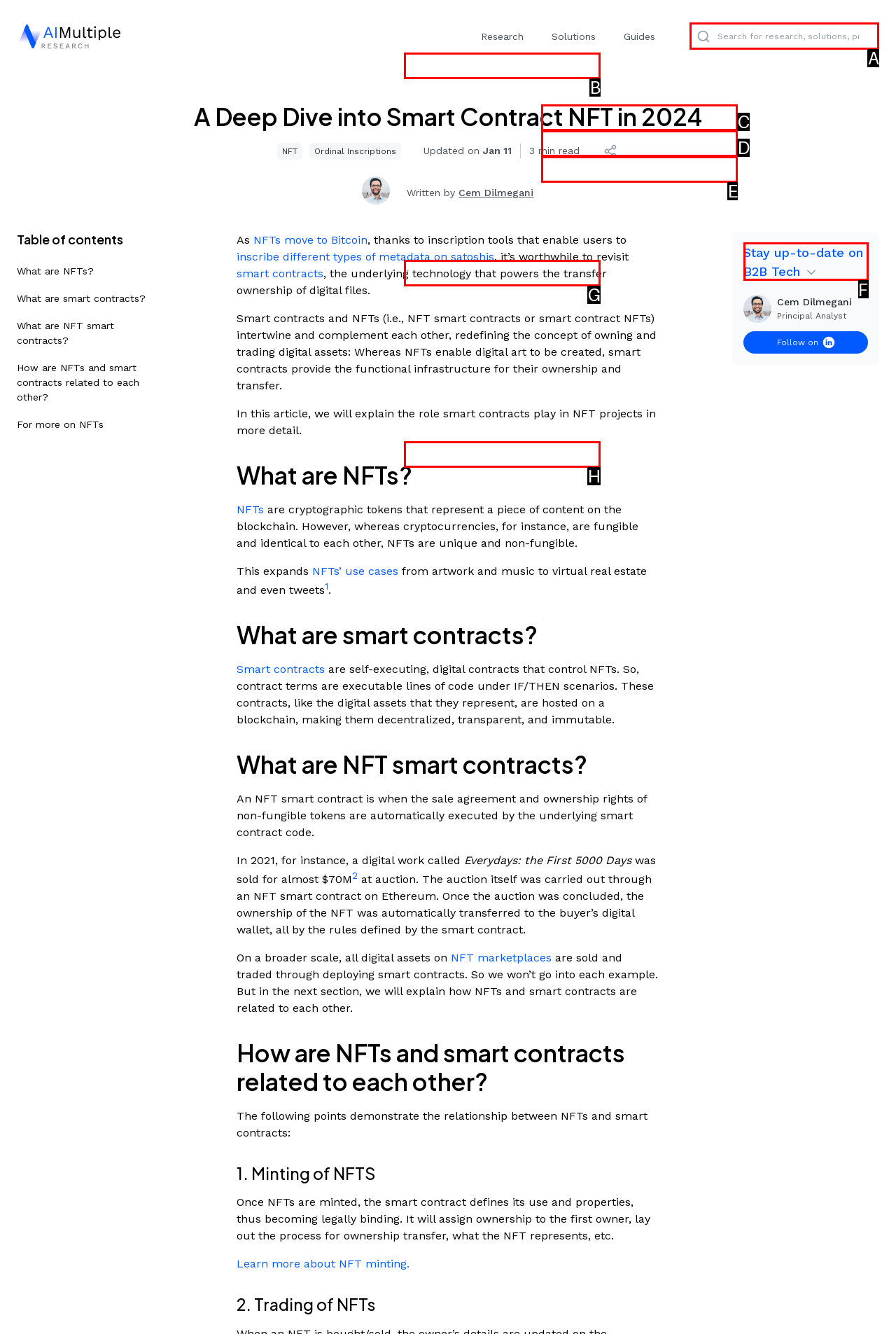Choose the letter that corresponds to the correct button to accomplish the task: Search for something
Reply with the letter of the correct selection only.

A